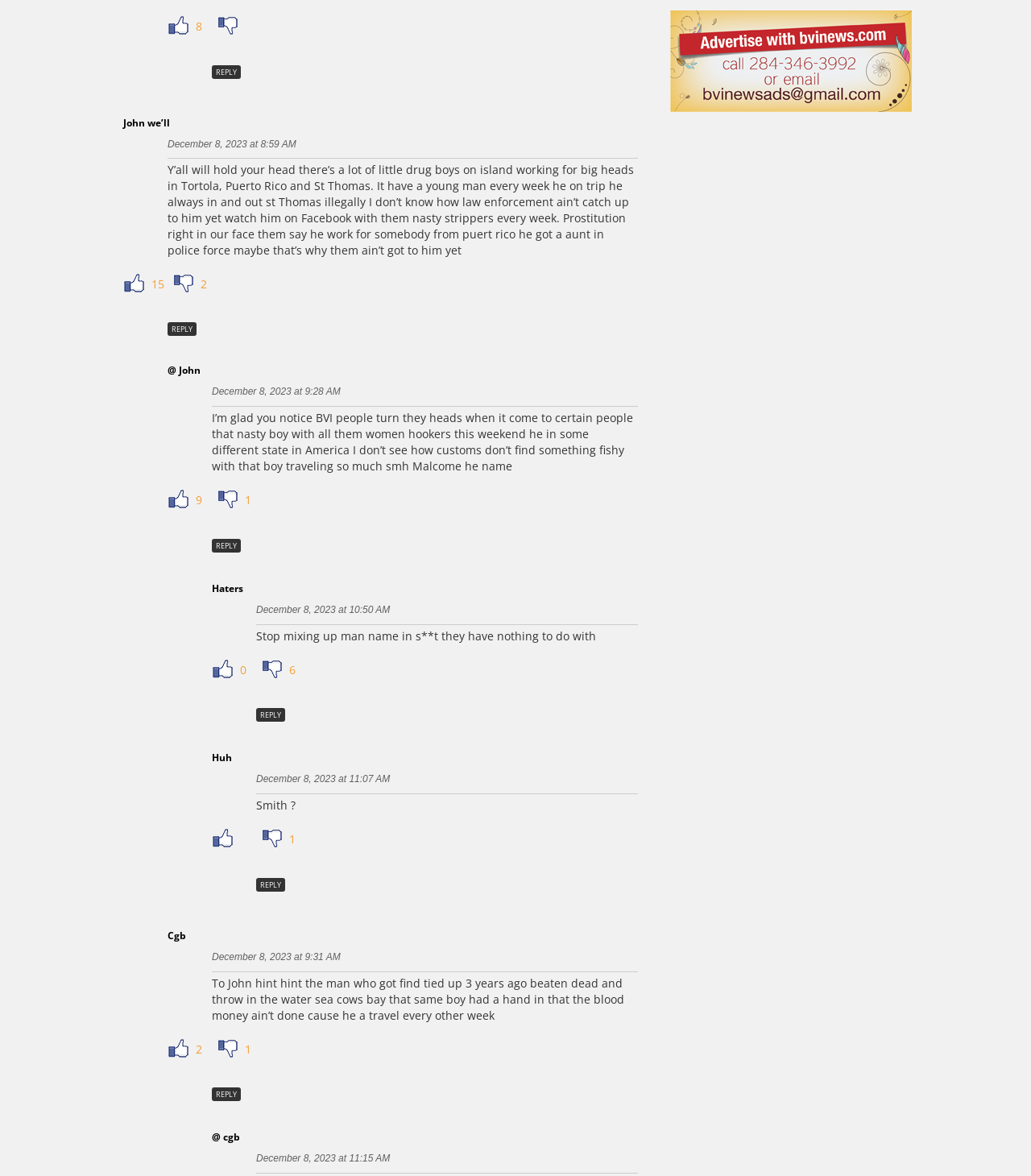Please find the bounding box coordinates of the element that you should click to achieve the following instruction: "Reply to a comment". The coordinates should be presented as four float numbers between 0 and 1: [left, top, right, bottom].

[0.205, 0.055, 0.234, 0.067]